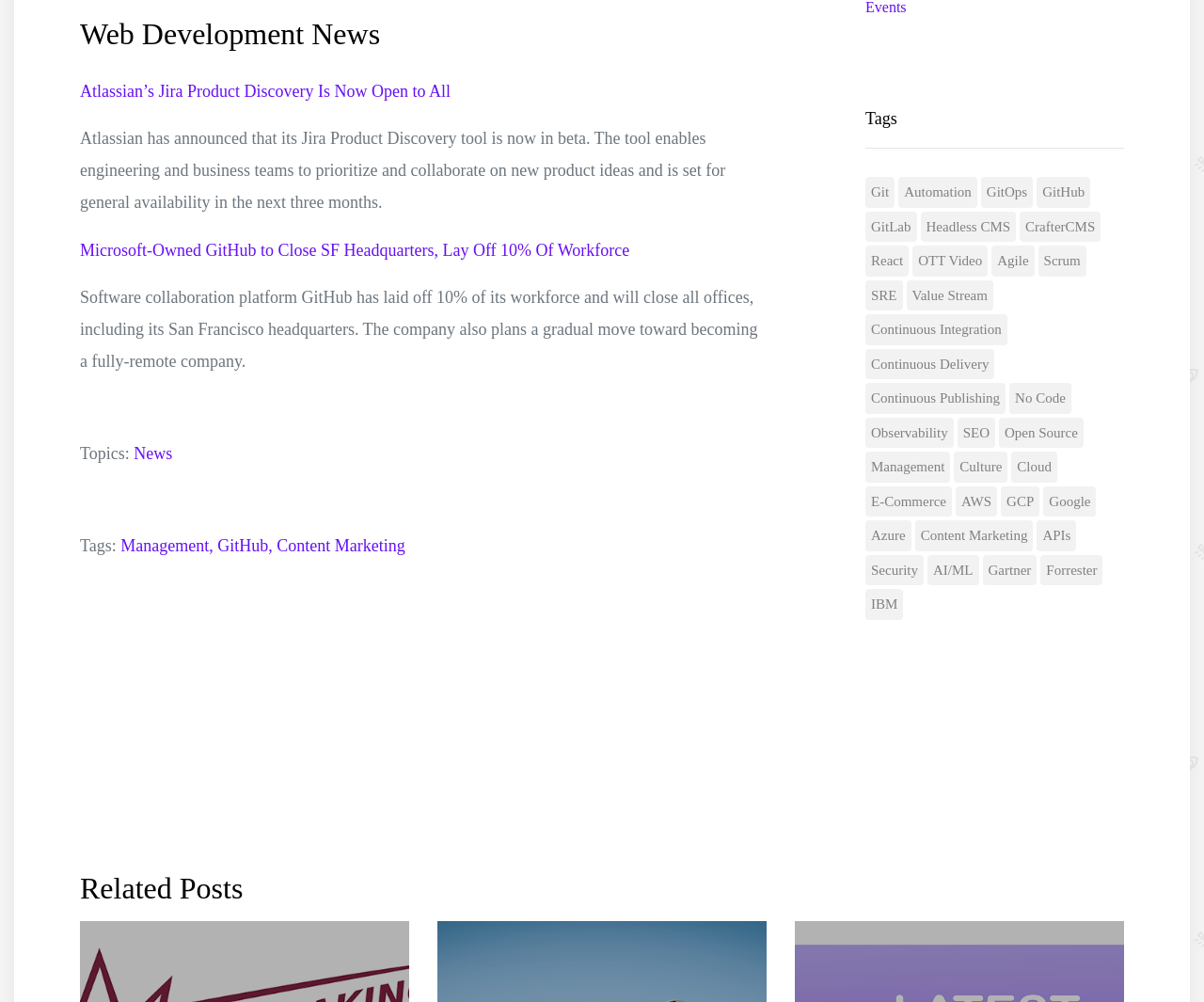Identify the bounding box coordinates of the section to be clicked to complete the task described by the following instruction: "Read news about Atlassian's Jira Product Discovery". The coordinates should be four float numbers between 0 and 1, formatted as [left, top, right, bottom].

[0.066, 0.081, 0.374, 0.1]